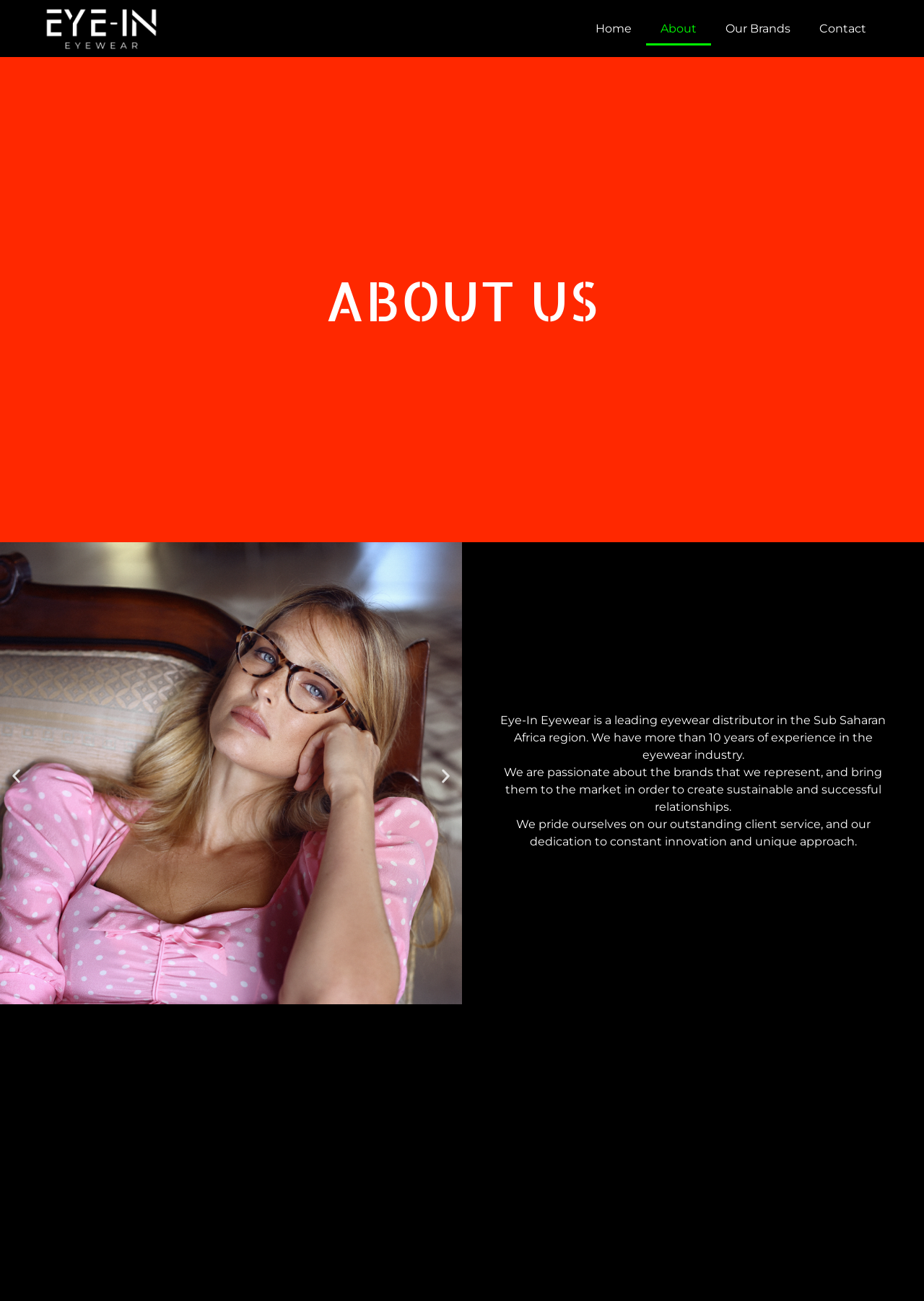With reference to the image, please provide a detailed answer to the following question: How many slides are in the carousel?

I looked at the carousel element, which has buttons to navigate to different slides. I counted the number of 'Go to slide X' elements, which are 6, so there are 6 slides in the carousel.